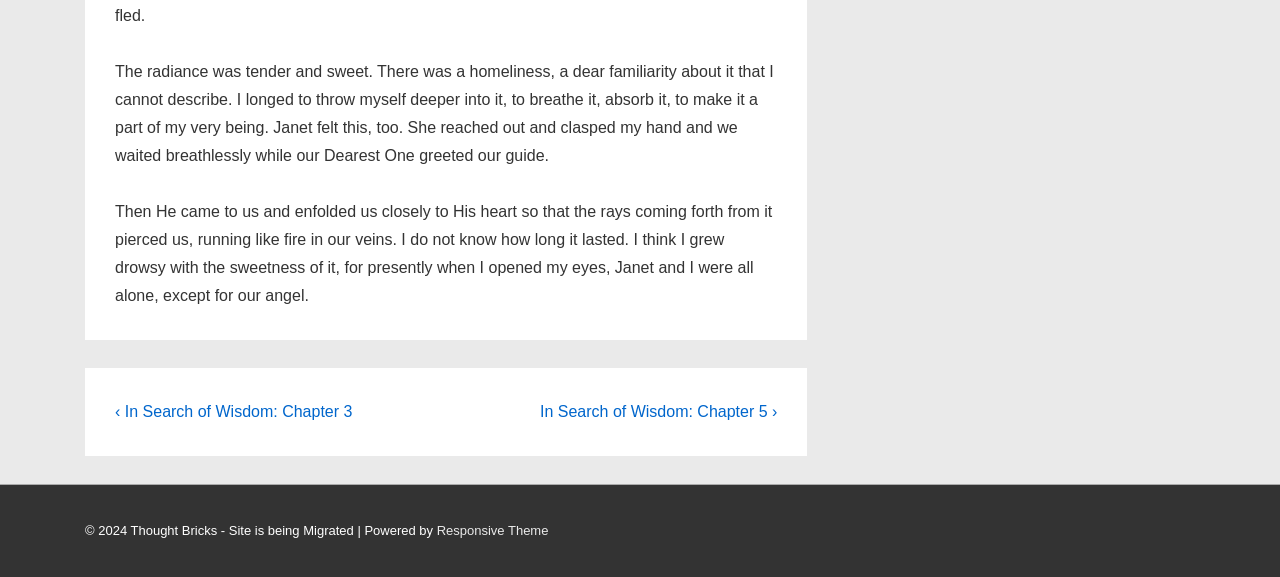What is the theme of the website?
Provide a concise answer using a single word or phrase based on the image.

Responsive Theme